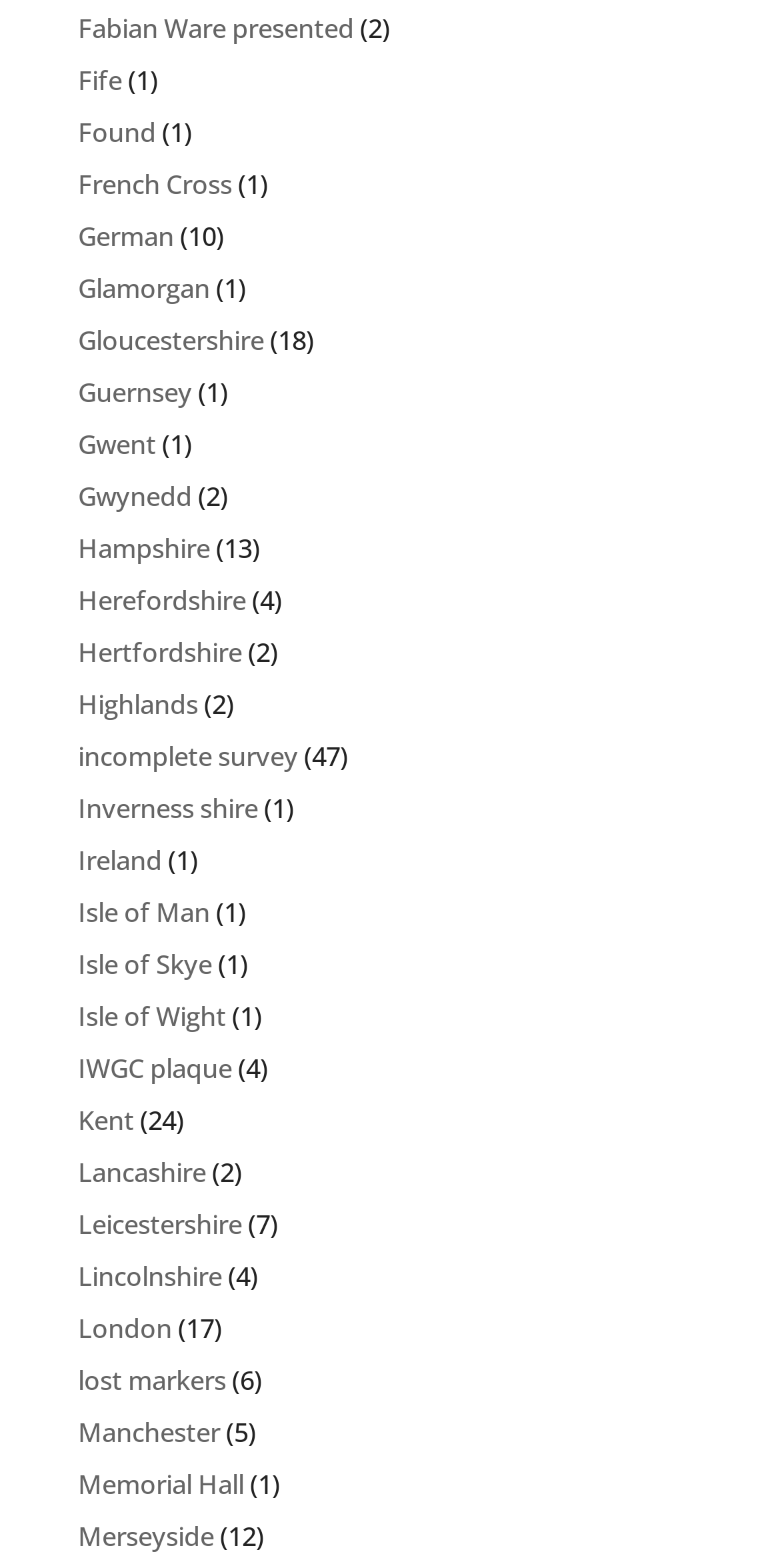Determine the bounding box coordinates of the section I need to click to execute the following instruction: "Explore German". Provide the coordinates as four float numbers between 0 and 1, i.e., [left, top, right, bottom].

[0.1, 0.139, 0.223, 0.161]